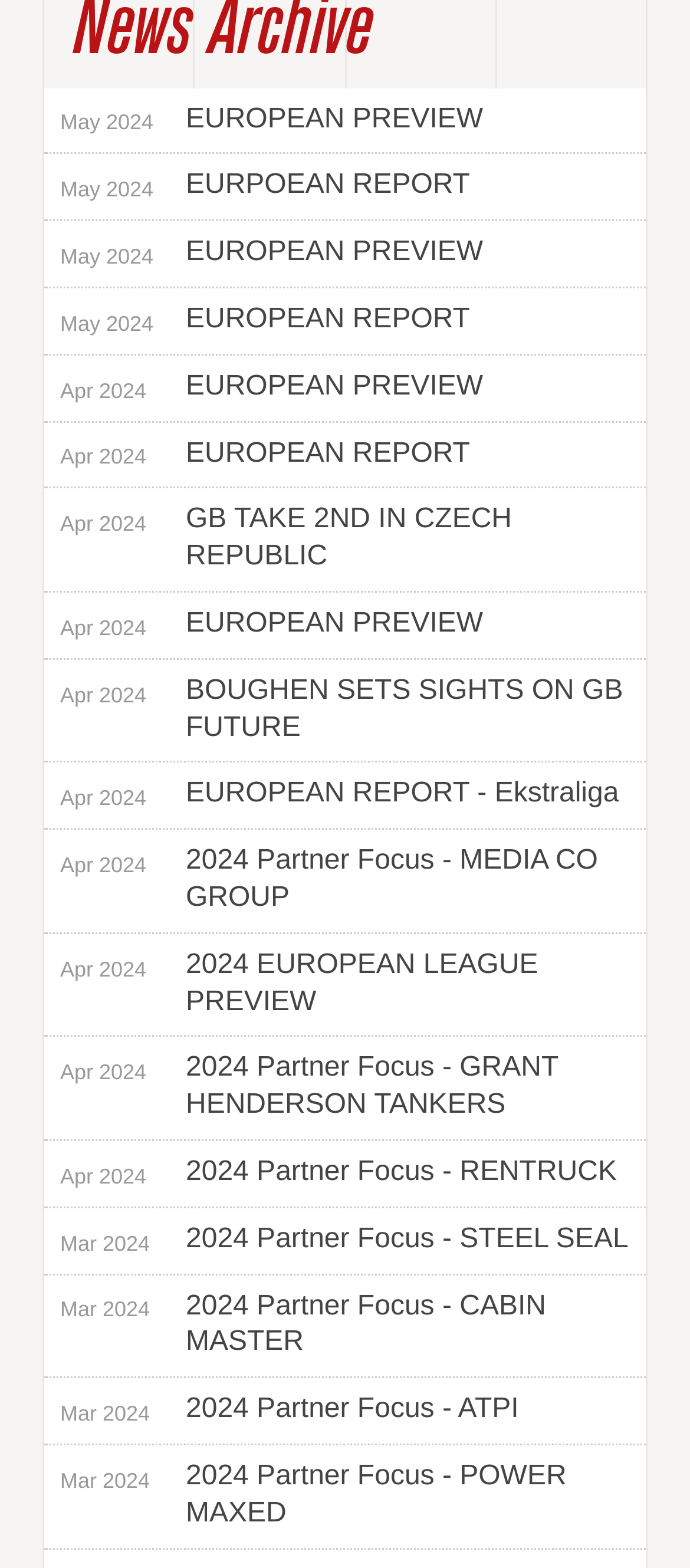Please find the bounding box coordinates for the clickable element needed to perform this instruction: "Shop for Kids' Clothing".

None